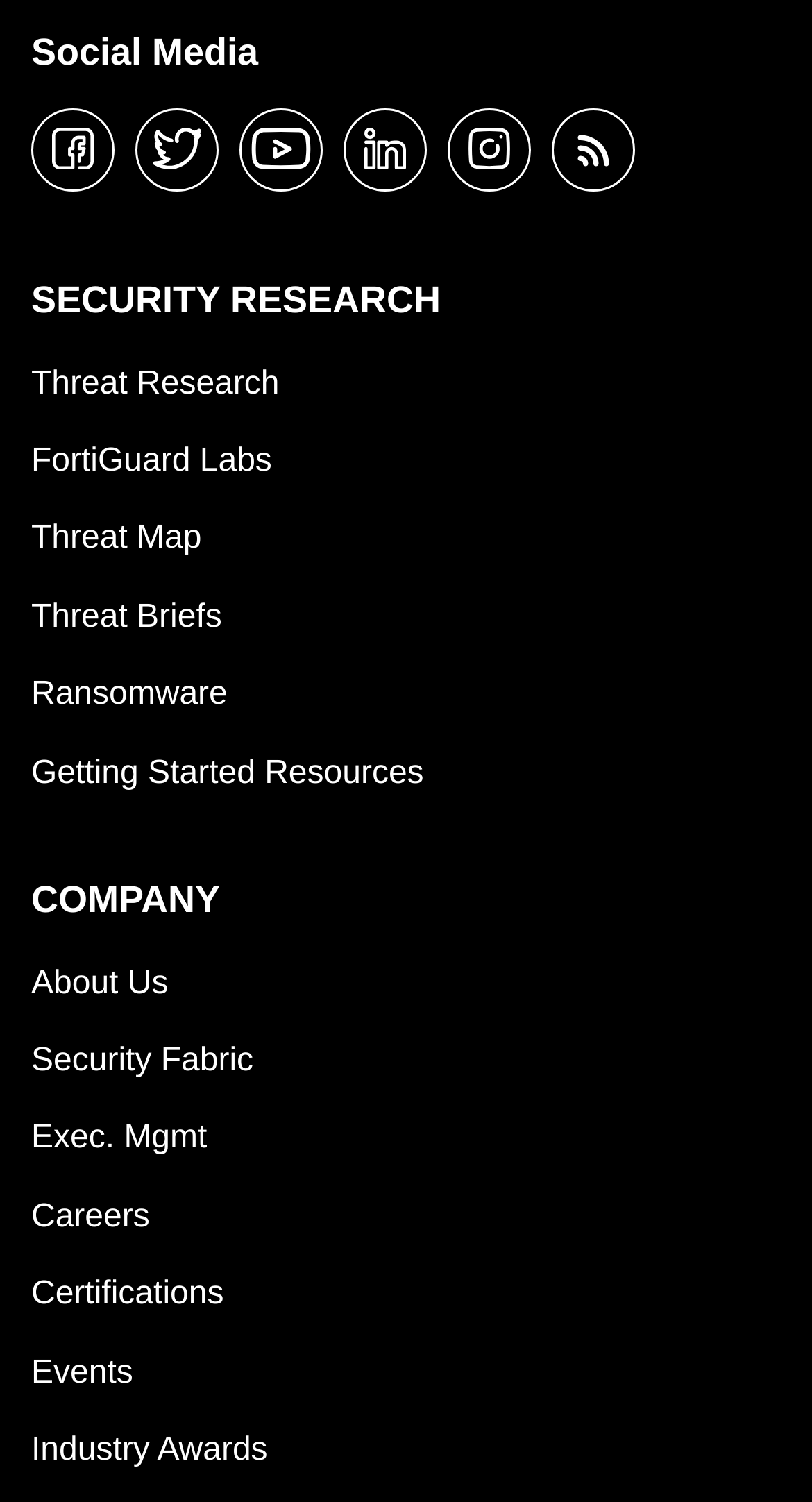What is the first social media platform listed?
Provide a well-explained and detailed answer to the question.

The first social media platform listed is 'facebook' because it is the first link element under the 'Social Media' static text element, with a bounding box coordinate of [0.038, 0.072, 0.141, 0.127] and an image element as its child.